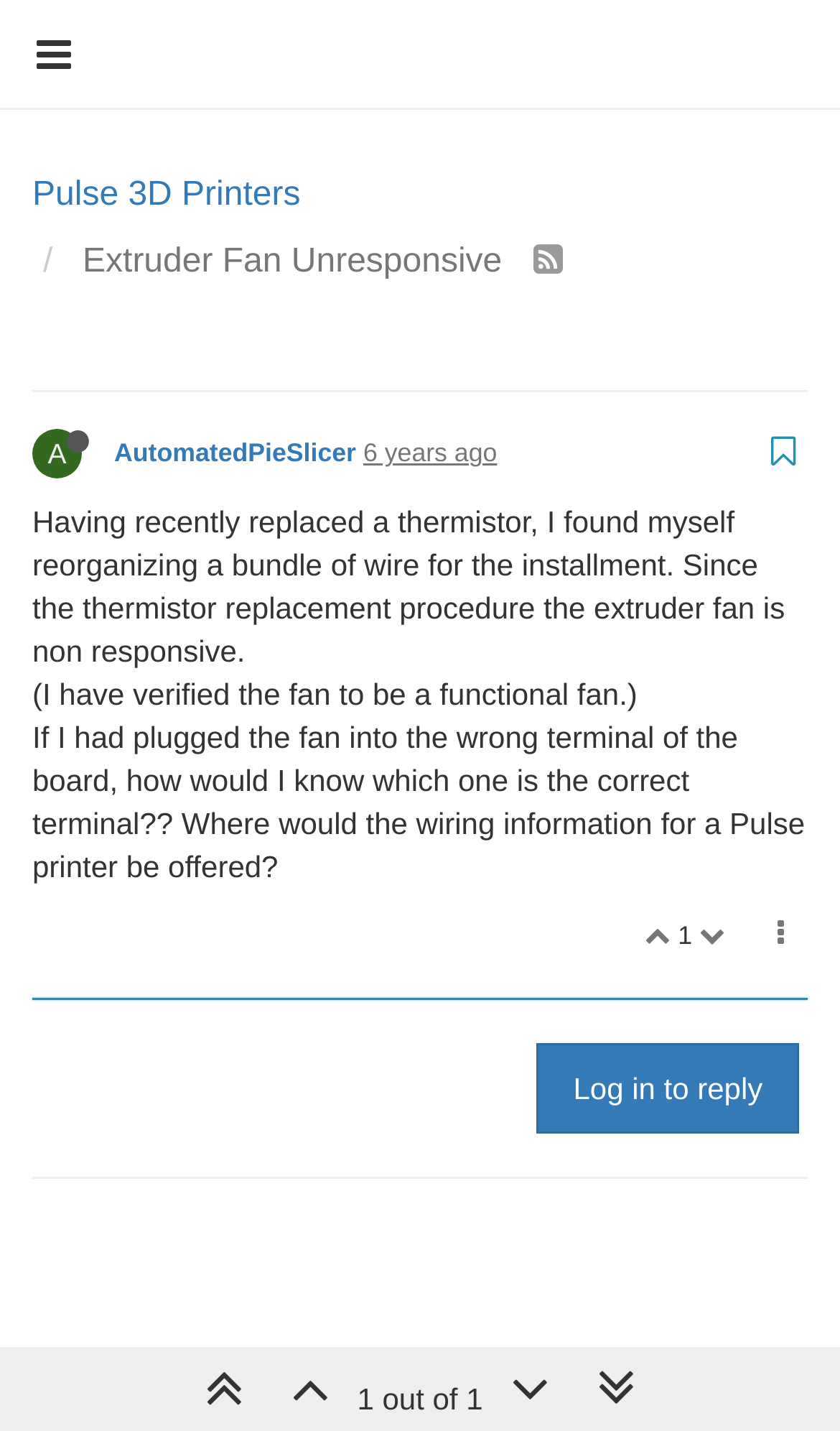What is the status of the user who posted the discussion?
From the image, respond using a single word or phrase.

Offline